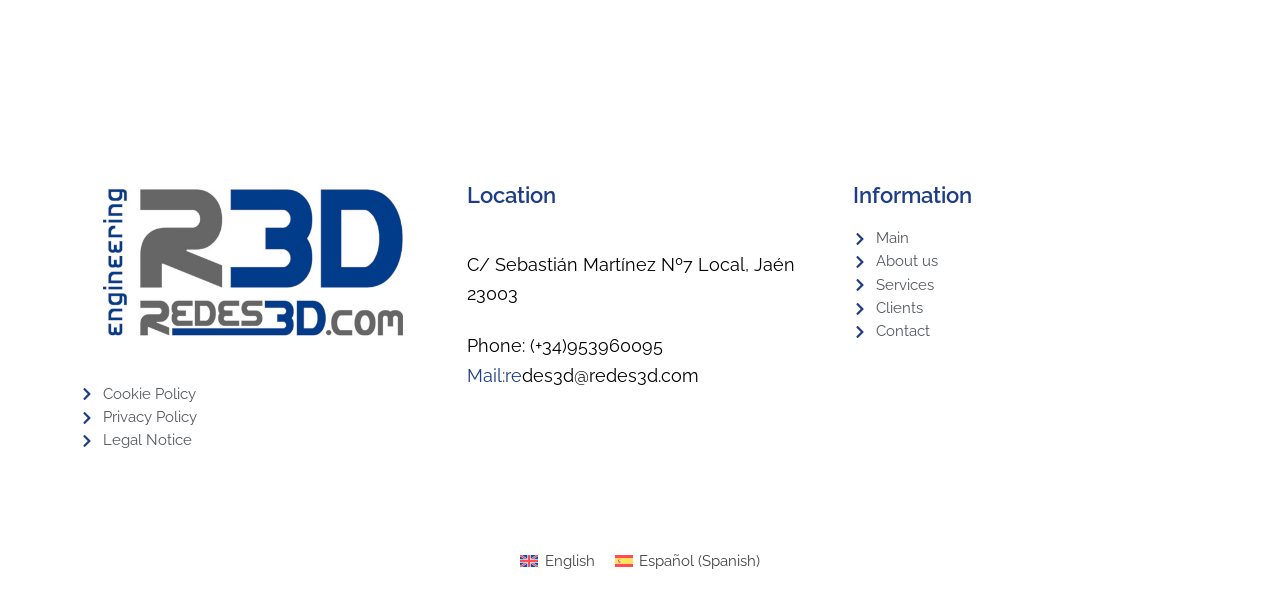Locate the bounding box coordinates of the clickable part needed for the task: "Click the logo".

[0.081, 0.302, 0.315, 0.551]